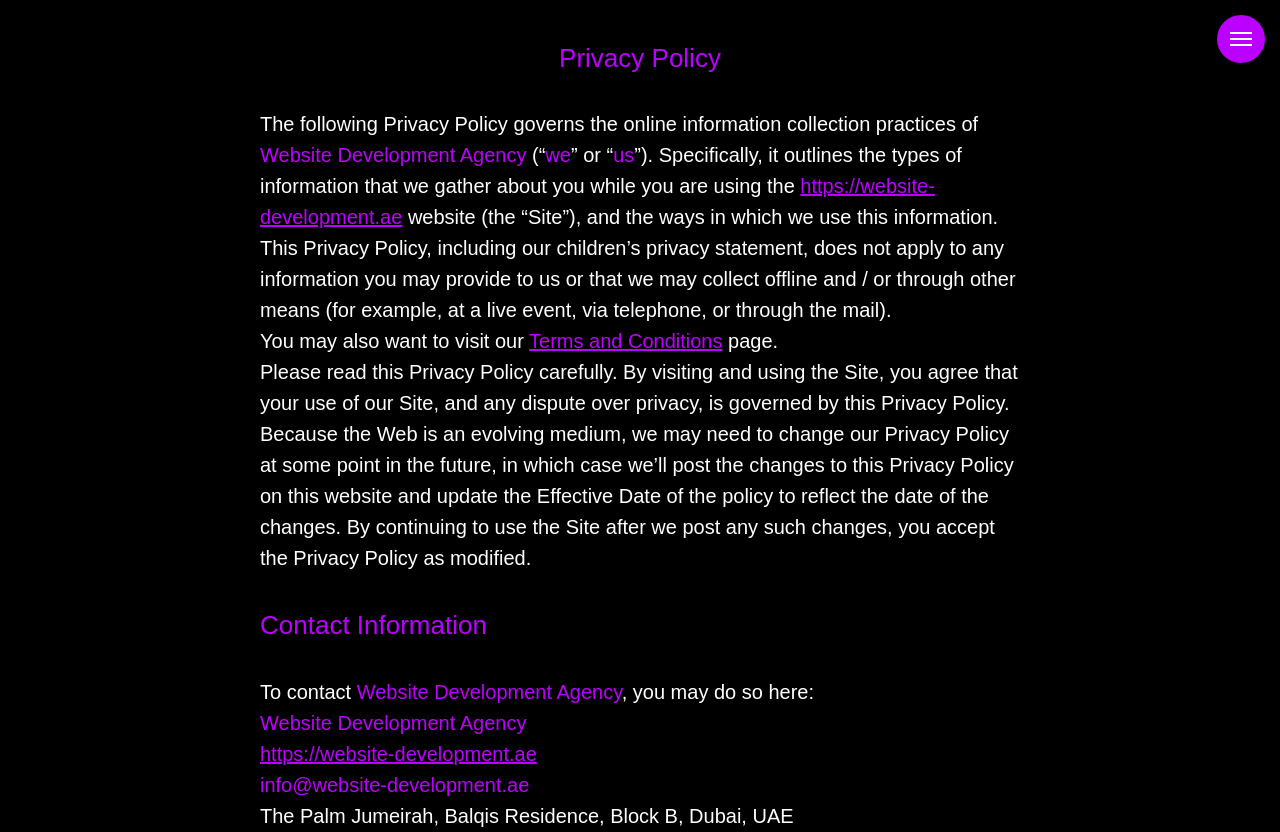Give a detailed overview of the webpage's appearance and contents.

The webpage is about the Privacy Policy of Website Development Agency. At the top-right corner, there is a navigation menu button labeled "Навигационное меню". Below it, the title "Privacy Policy" is displayed prominently. 

The main content of the page is divided into several sections. The first section explains the purpose of the Privacy Policy, which outlines the types of information collected about users while they are using the website. This section also mentions that the policy does not apply to information provided offline or through other means.

The next section provides a link to the website's Terms and Conditions page. Following this, there is a lengthy paragraph that explains the agreement between the user and the website regarding the use of the site and any disputes over privacy.

Further down, there is a section labeled "Contact Information", which provides details on how to contact Website Development Agency, including a link to their website, an email address, and a physical address in Dubai, UAE.